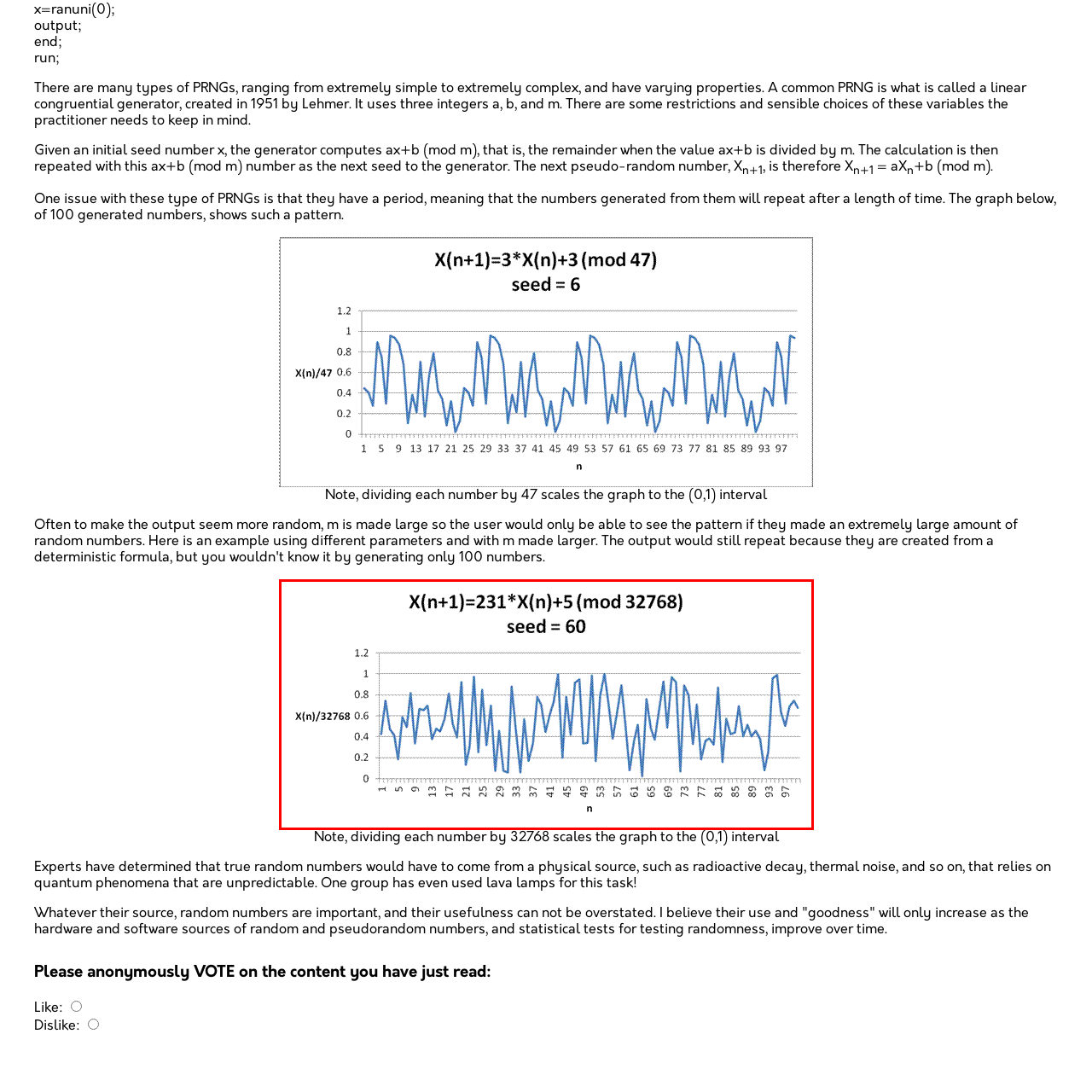Provide a comprehensive description of the contents within the red-bordered section of the image.

The image depicts a graph illustrating the behavior of a linear congruential generator, a type of pseudo-random number generator (PRNG). The equation displayed at the top, \( X(n+1) = 231 \cdot X(n) + 5 \mod 32768 \), defines the recursive relationship used to generate the numbers. The graph plots the normalized values \( \frac{X(n)}{32768} \) against the iteration variable \( n \), which ranges from 1 to 97. 

The vertical axis represents the scaled output of the PRNG, while the horizontal axis denotes the sequence of iterations. The seed for this specific sequence is set at 60, illustrating how initial values affect the random number generation process. The oscillating line in the graph quantifies the variations in generated pseudo-random numbers, indicating both periodic patterns and randomness inherent in the output, highlighting a fundamental characteristic of PRNGs—consistent yet reproducible sequences of values.